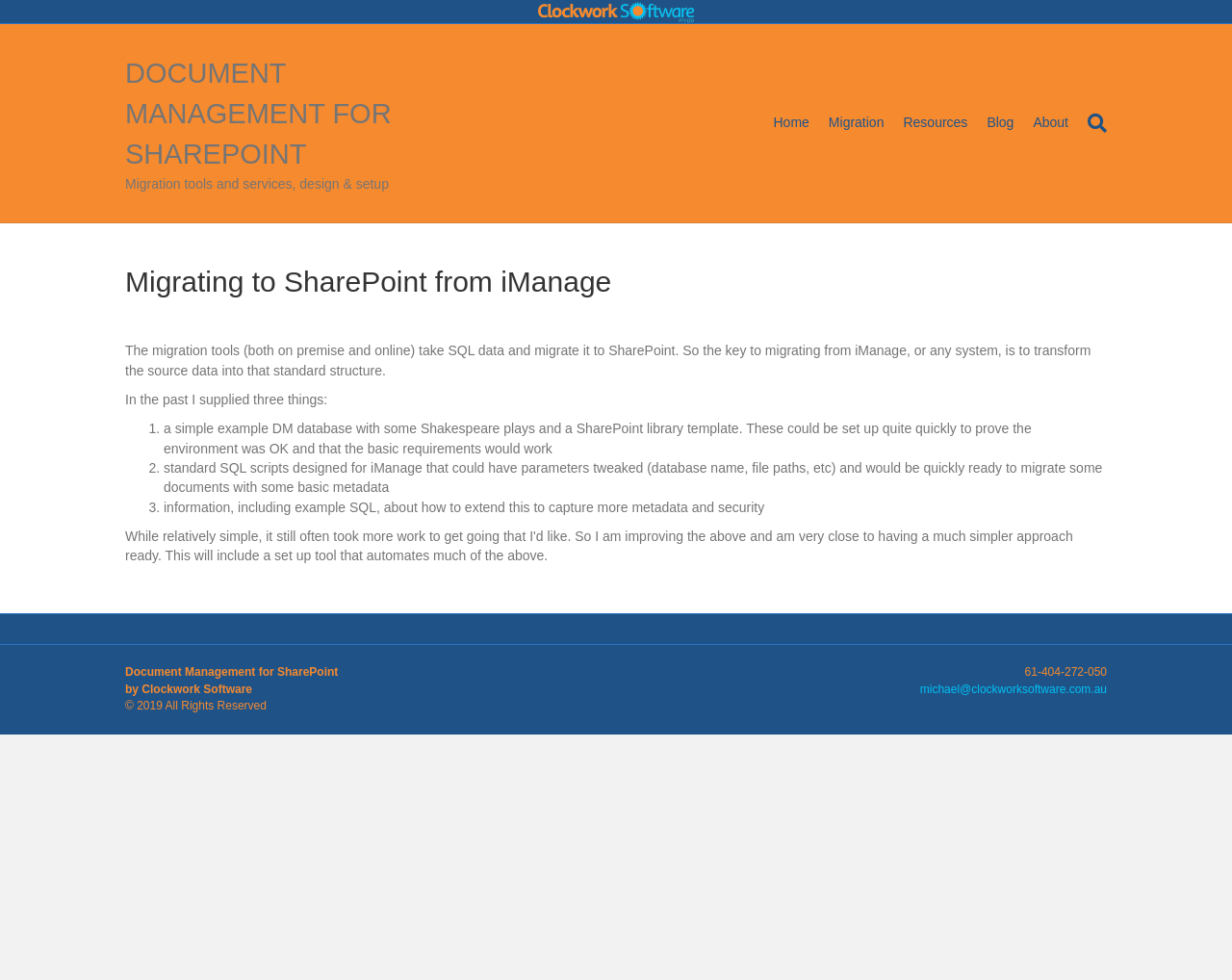Provide a brief response to the question below using one word or phrase:
What is the purpose of the migration tools mentioned on the webpage?

To migrate data to SharePoint